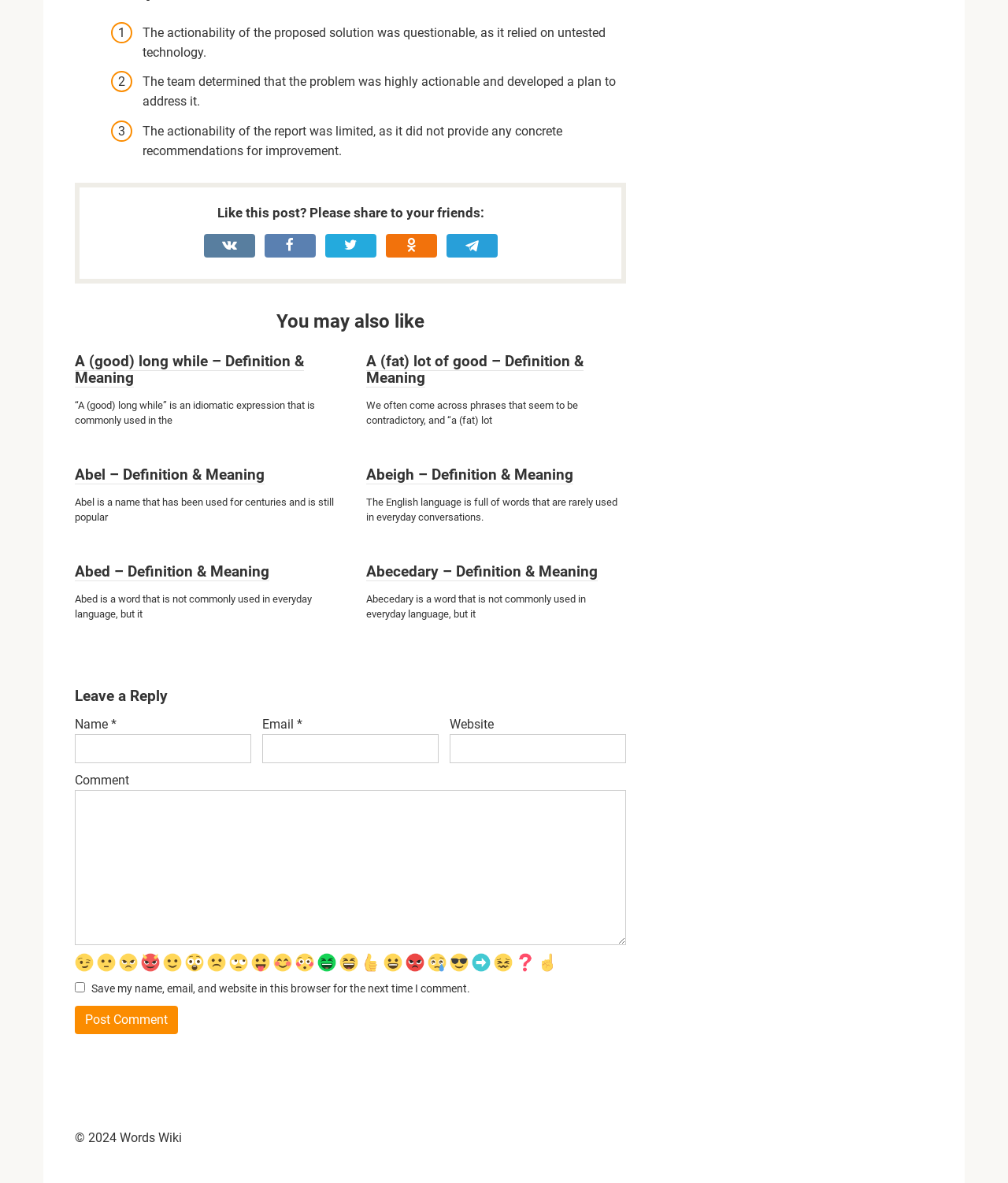Consider the image and give a detailed and elaborate answer to the question: 
What is the copyright information?

The copyright information at the bottom of the webpage indicates that the website content is owned by Words Wiki and is copyrighted for the year 2024. This information is provided to protect the website's intellectual property and to give credit to the creators of the content.